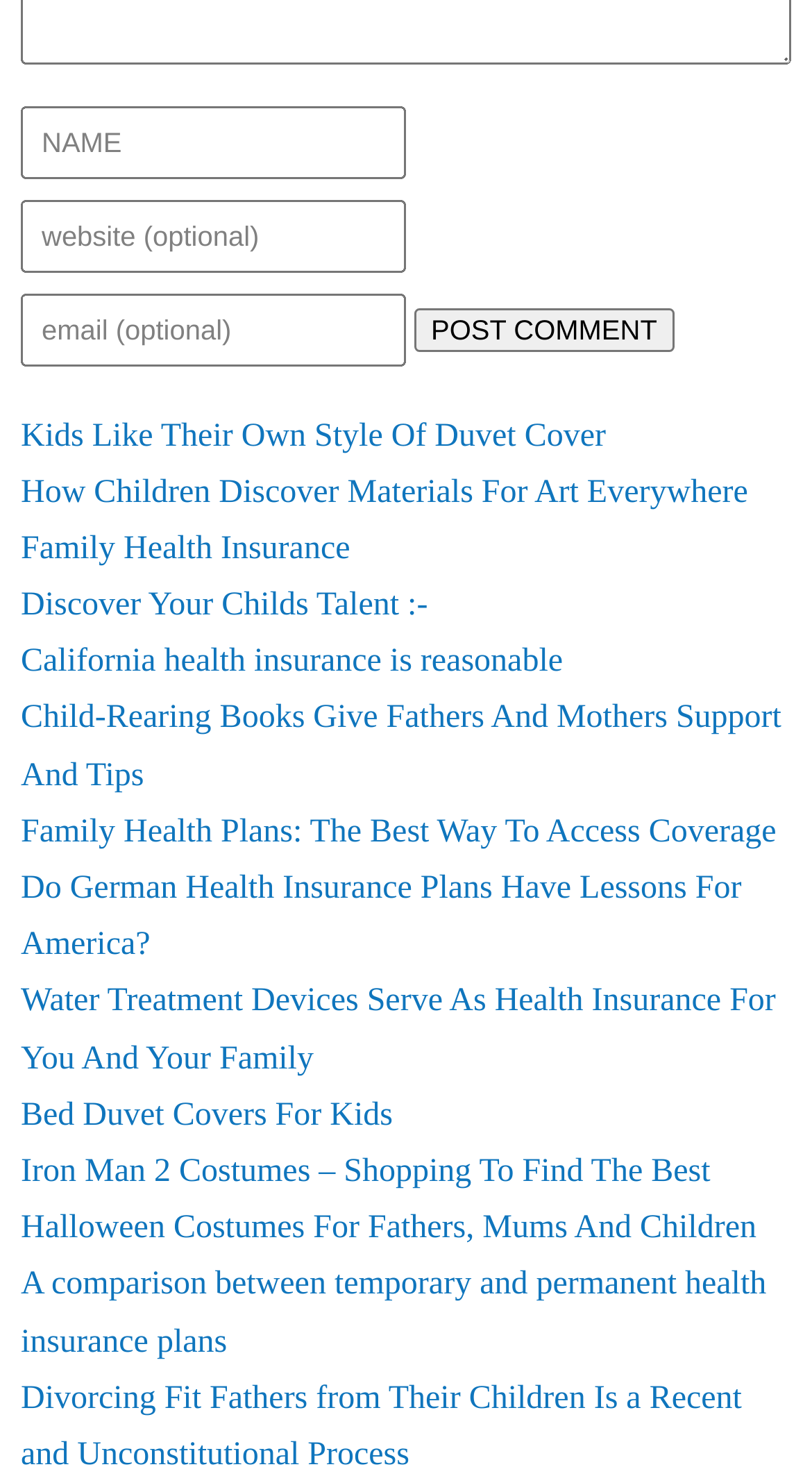Answer the question below using just one word or a short phrase: 
How many textboxes are there?

3